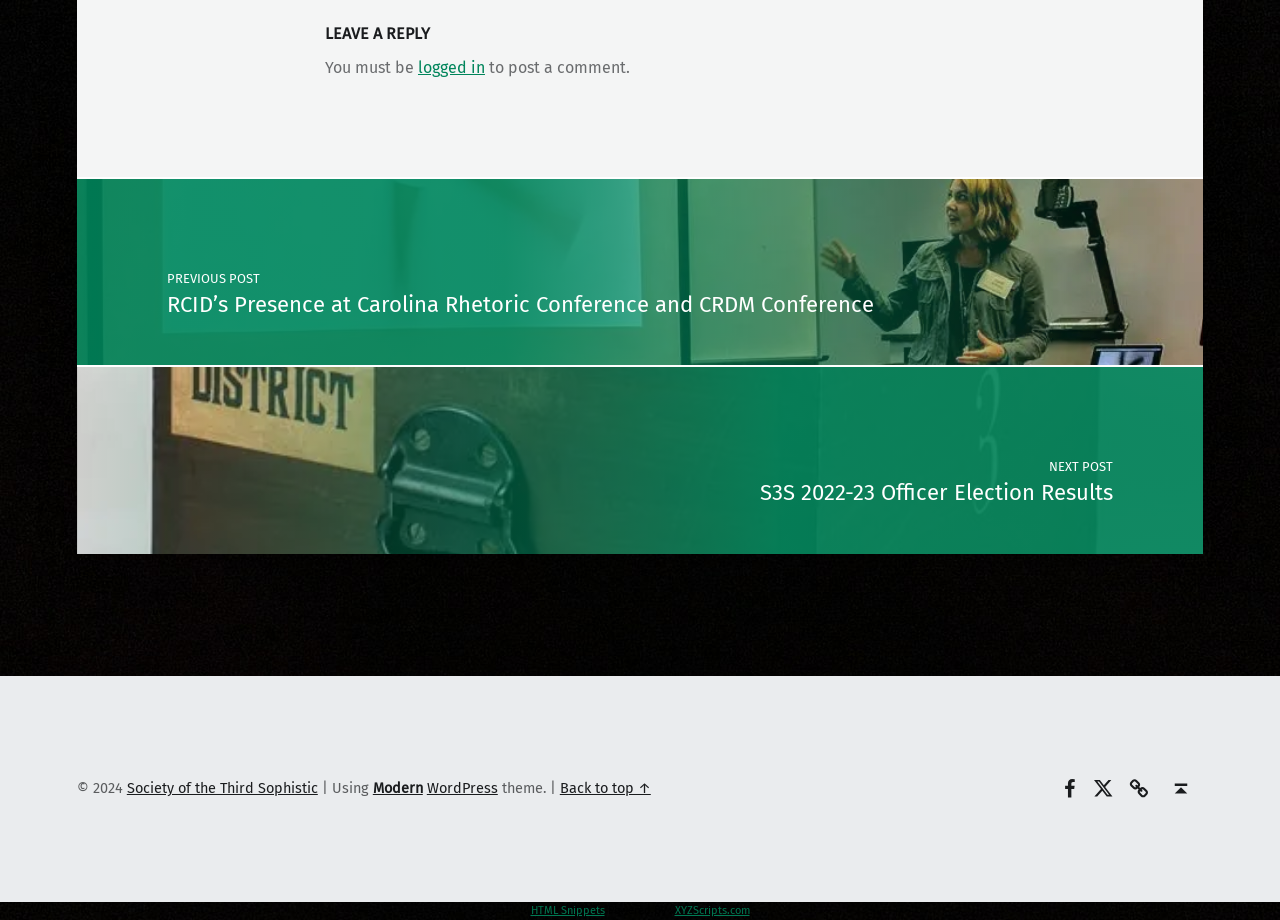Use a single word or phrase to respond to the question:
What is the purpose of the 'Post navigation' section?

To navigate between posts